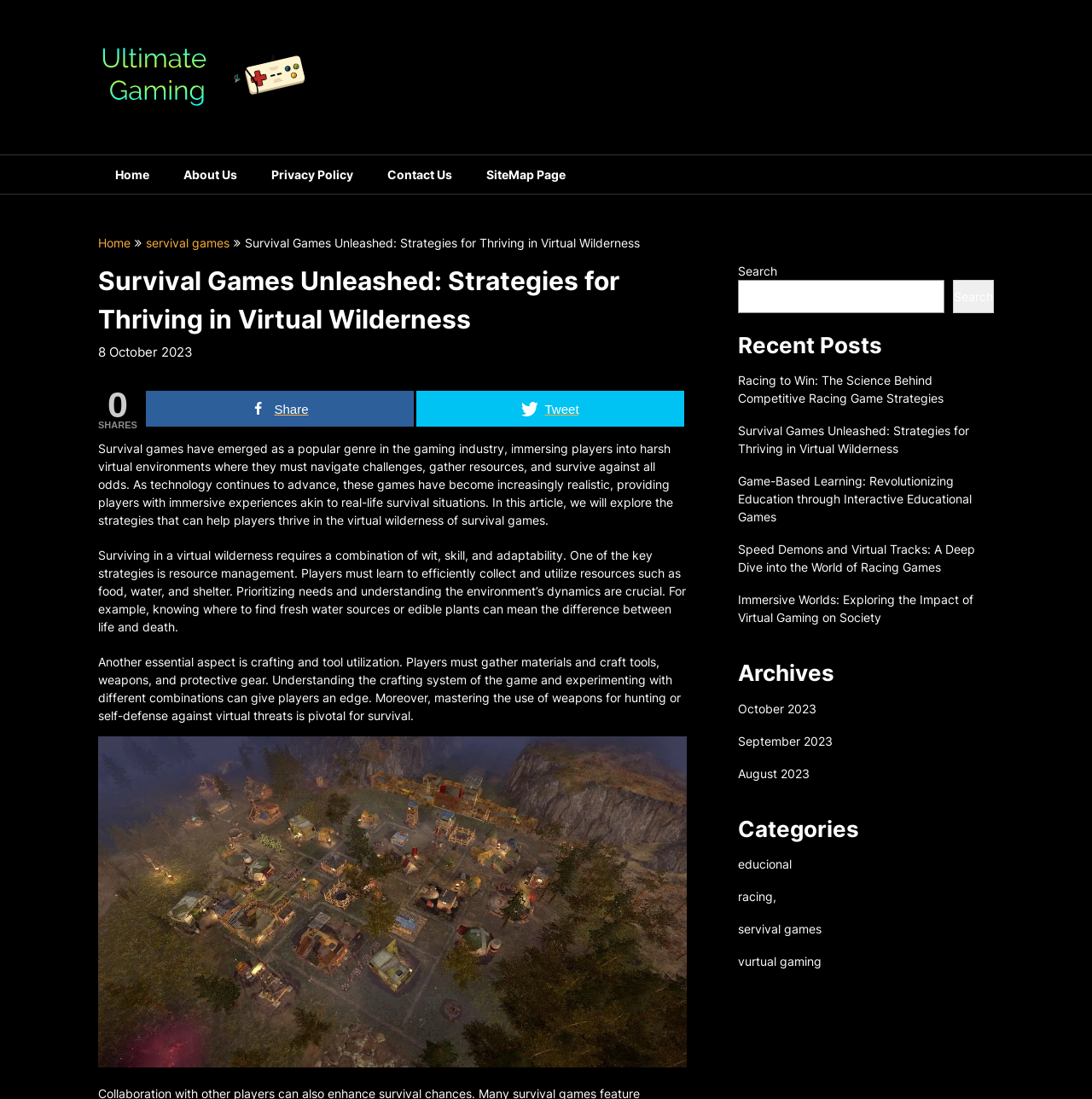Find the bounding box coordinates of the area that needs to be clicked in order to achieve the following instruction: "Search for something". The coordinates should be specified as four float numbers between 0 and 1, i.e., [left, top, right, bottom].

[0.676, 0.255, 0.865, 0.285]